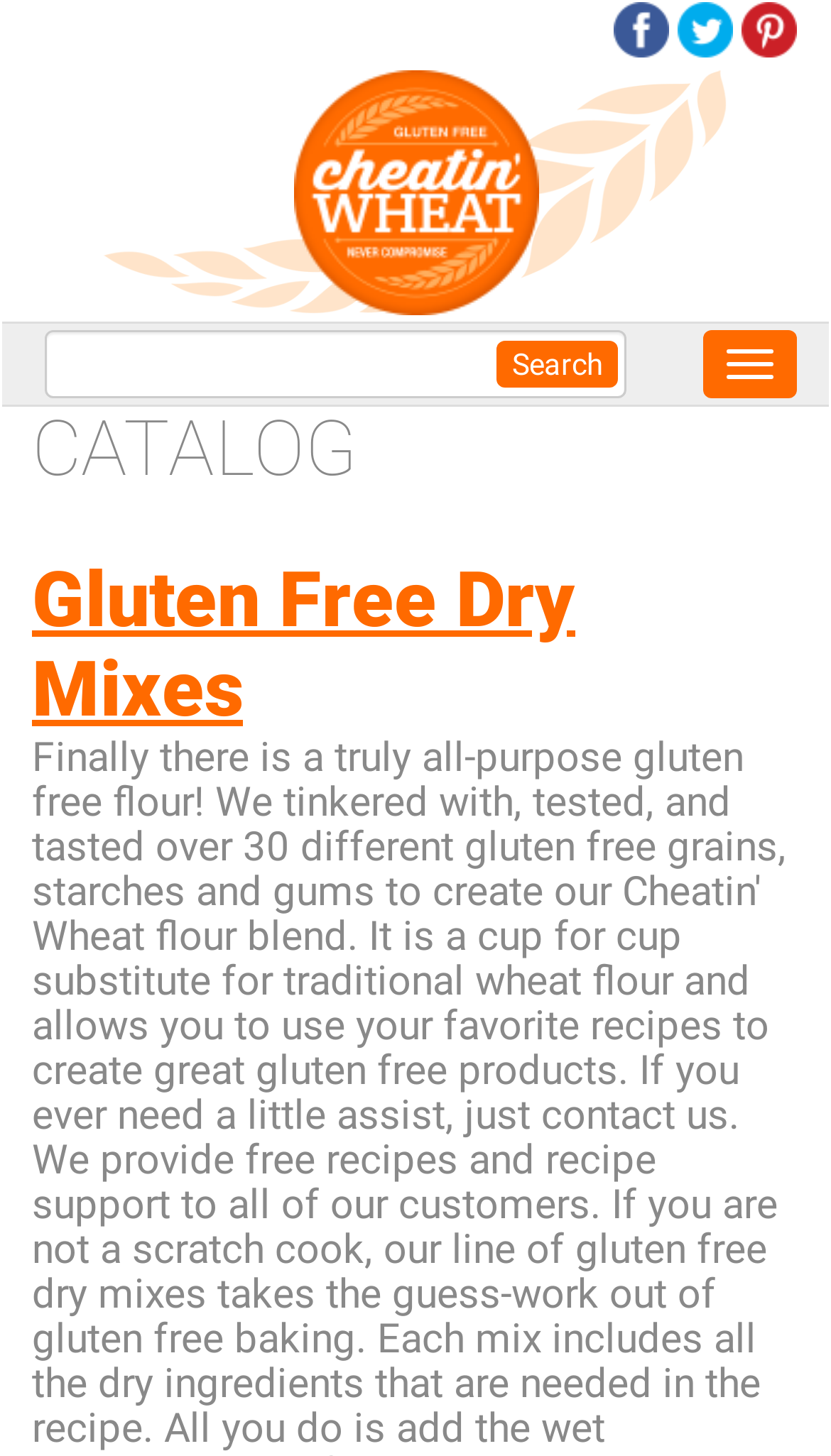What is the purpose of the search form?
Give a detailed response to the question by analyzing the screenshot.

I inferred the purpose of the search form by looking at the heading 'Search form' and the textbox with the placeholder 'Enter the terms you wish to search for.' This suggests that the search form is used to search for specific items within the catalog.